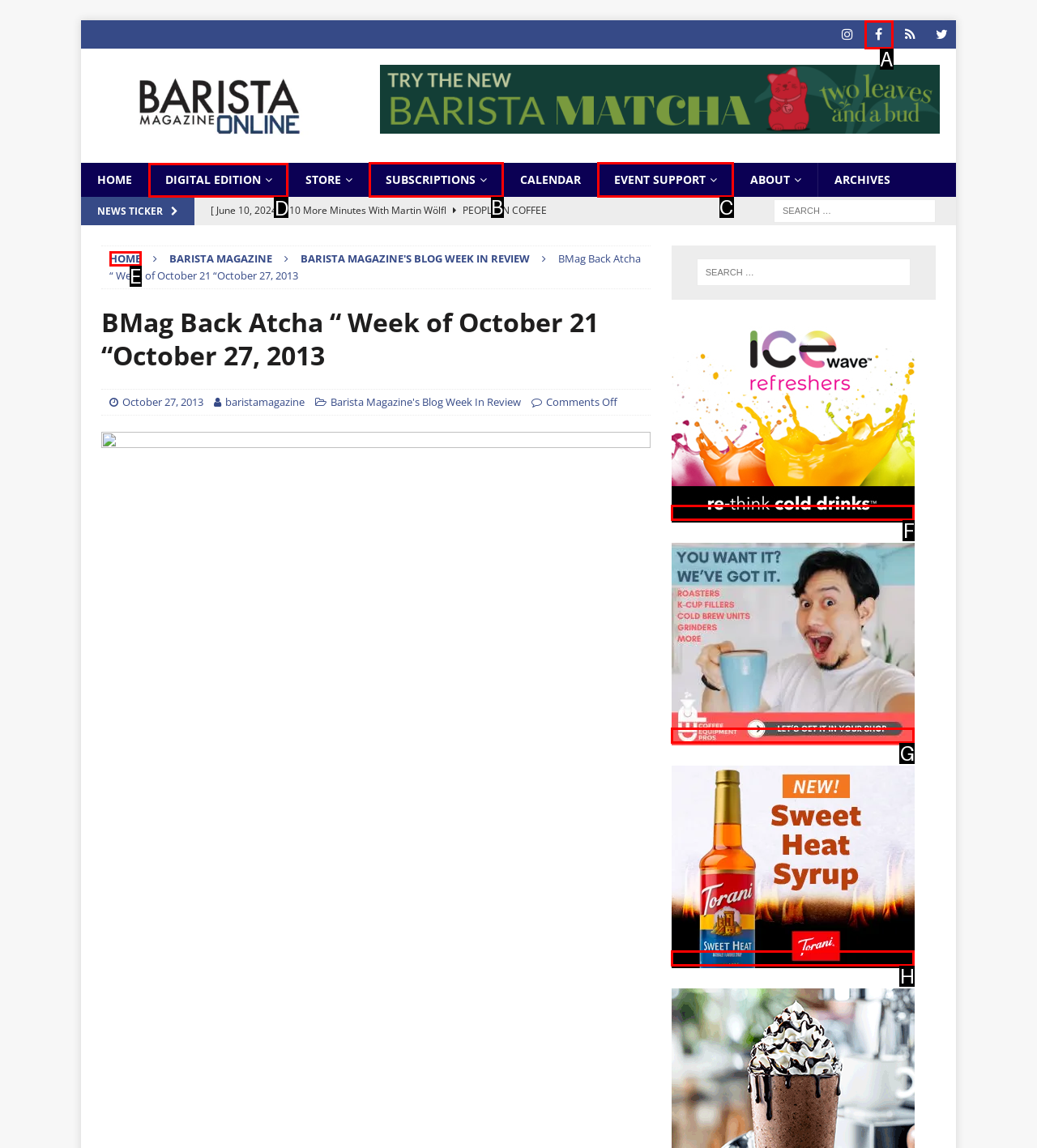Identify which HTML element to click to fulfill the following task: Check the 'Recent Posts' section. Provide your response using the letter of the correct choice.

None